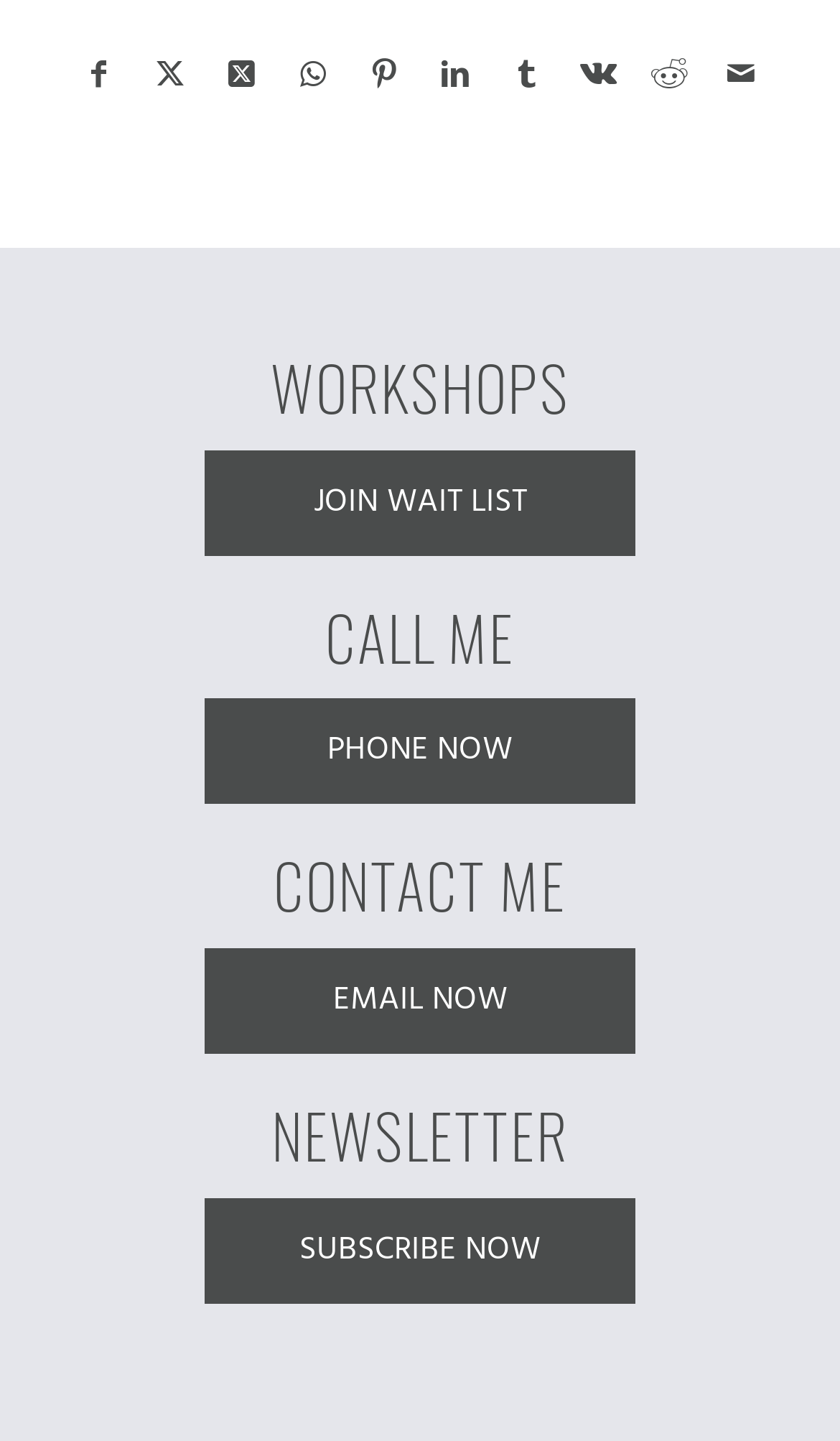Find and specify the bounding box coordinates that correspond to the clickable region for the instruction: "Subscribe to the newsletter".

[0.244, 0.831, 0.756, 0.905]